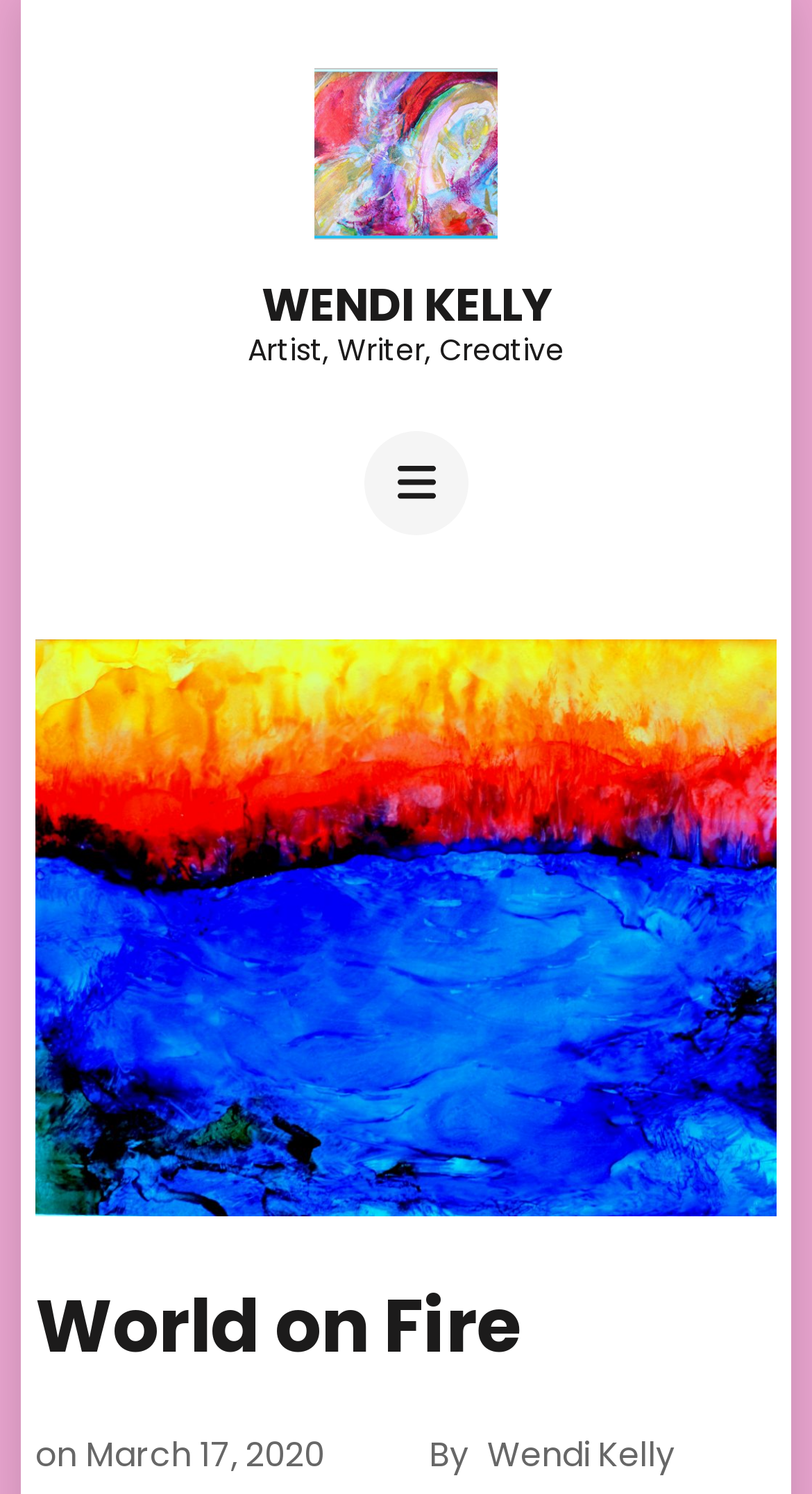What is the profession of Wendi Kelly?
Please respond to the question with a detailed and informative answer.

Based on the StaticText element 'Artist, Writer, Creative' located below the link 'WENDI KELLY', it can be inferred that Wendi Kelly is an artist, writer, and creative.